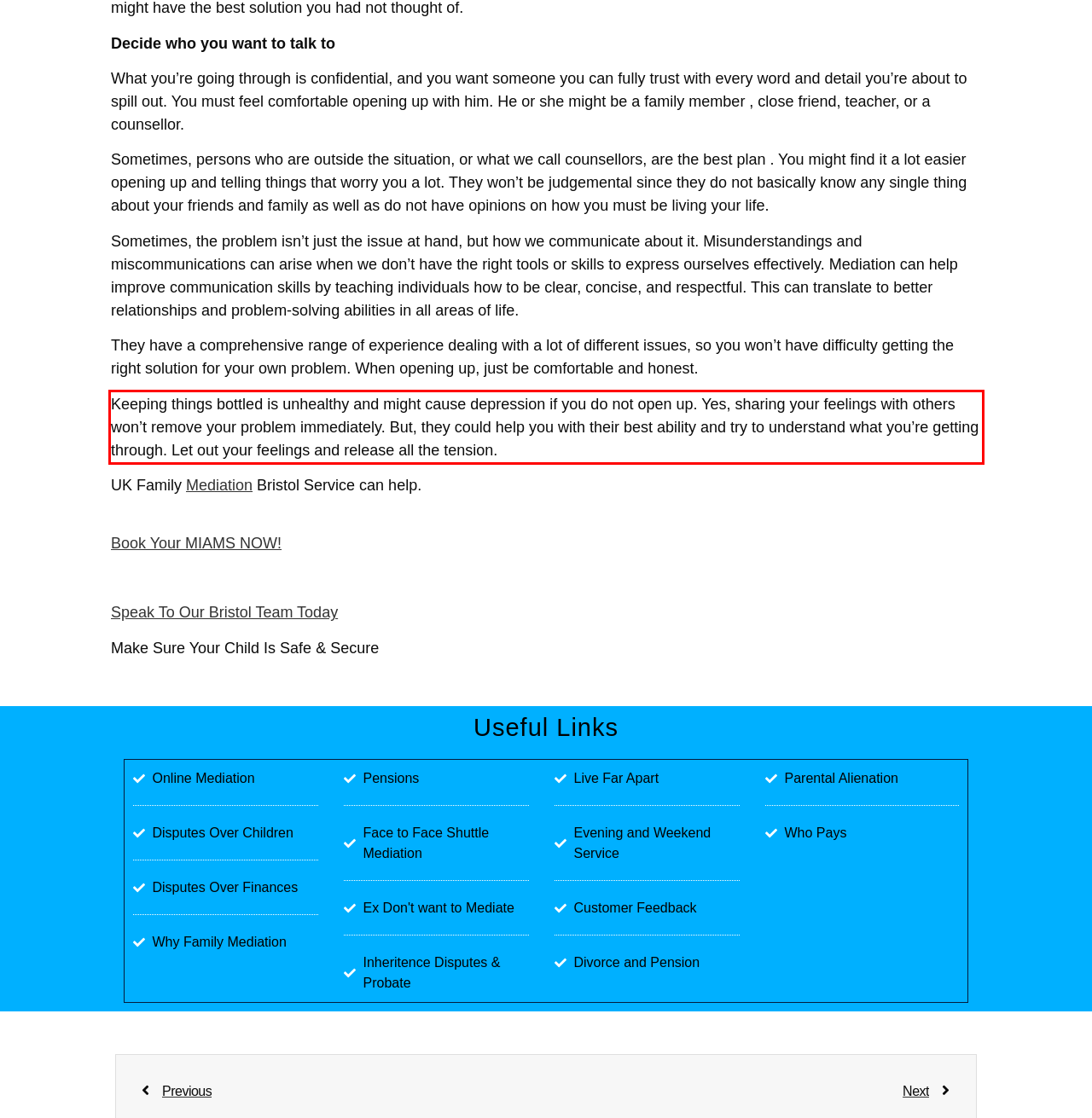Review the screenshot of the webpage and recognize the text inside the red rectangle bounding box. Provide the extracted text content.

Keeping things bottled is unhealthy and might cause depression if you do not open up. Yes, sharing your feelings with others won’t remove your problem immediately. But, they could help you with their best ability and try to understand what you’re getting through. Let out your feelings and release all the tension.